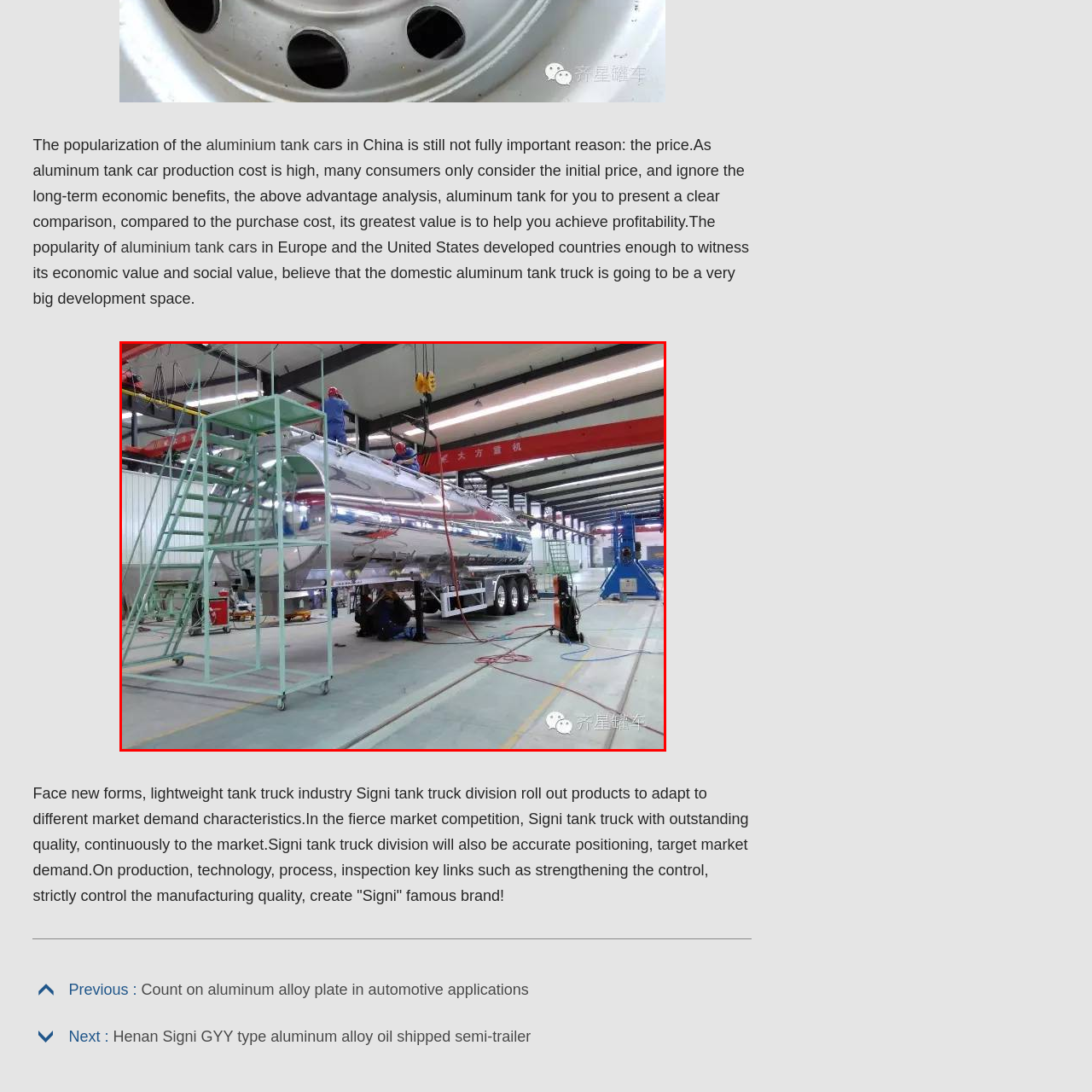Describe in detail the image that is highlighted by the red bounding box.

The image showcases a sleek, polished aluminum tank car located within a modern manufacturing facility. Workers in blue protective suits and hard hats are actively engaged in the assembly process, with one individual positioned on a ladder that provides access to the top of the tank. The tank car's surface gleams under the bright industrial lights, highlighting its reflective quality. Below, additional workers can be seen tending to tasks at ground level, surrounded by various tools and equipment that facilitate the production process. The expansive structure of the facility, characterized by high ceilings and spacious design, suggests a focus on efficiency and functionality in aluminum tank car manufacturing, which is increasing in popularity due to its economic advantages.